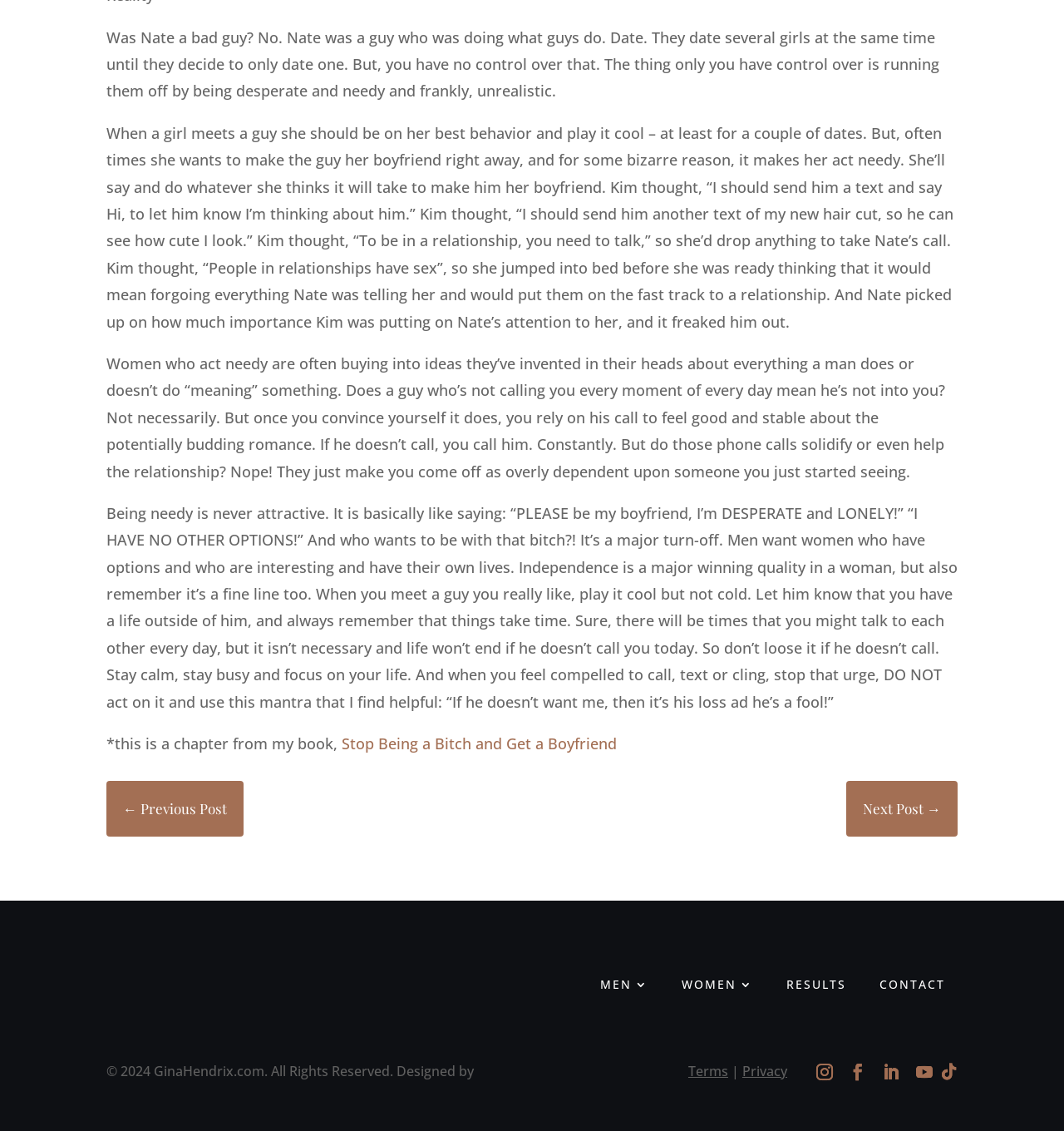What is the purpose of the article?
With the help of the image, please provide a detailed response to the question.

The article provides advice to women on how to behave on dates and in relationships, suggesting that its purpose is to educate and guide women in their romantic lives.